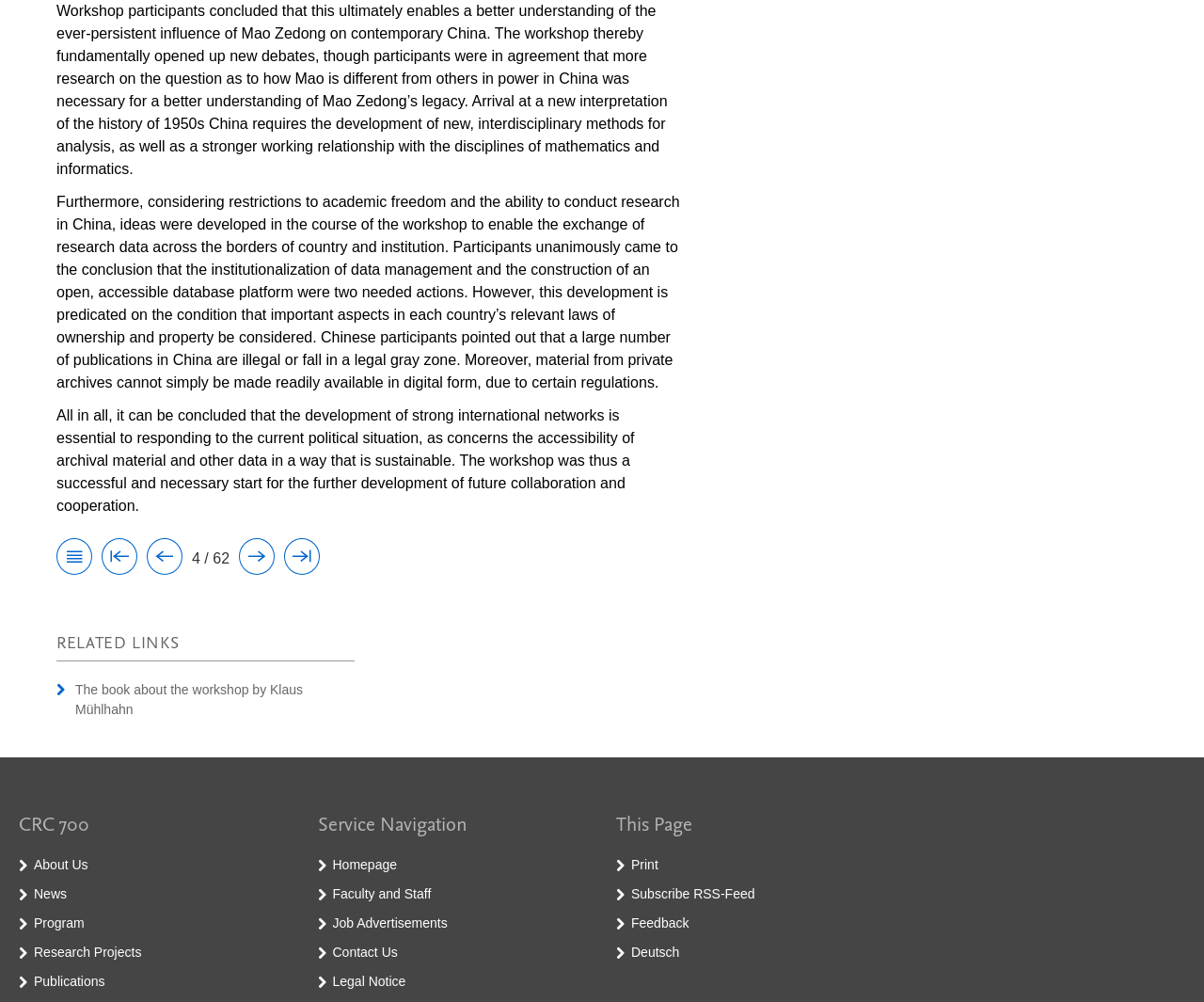What is the name of the organization or institution mentioned on the page?
Please provide a single word or phrase as the answer based on the screenshot.

CRC 700